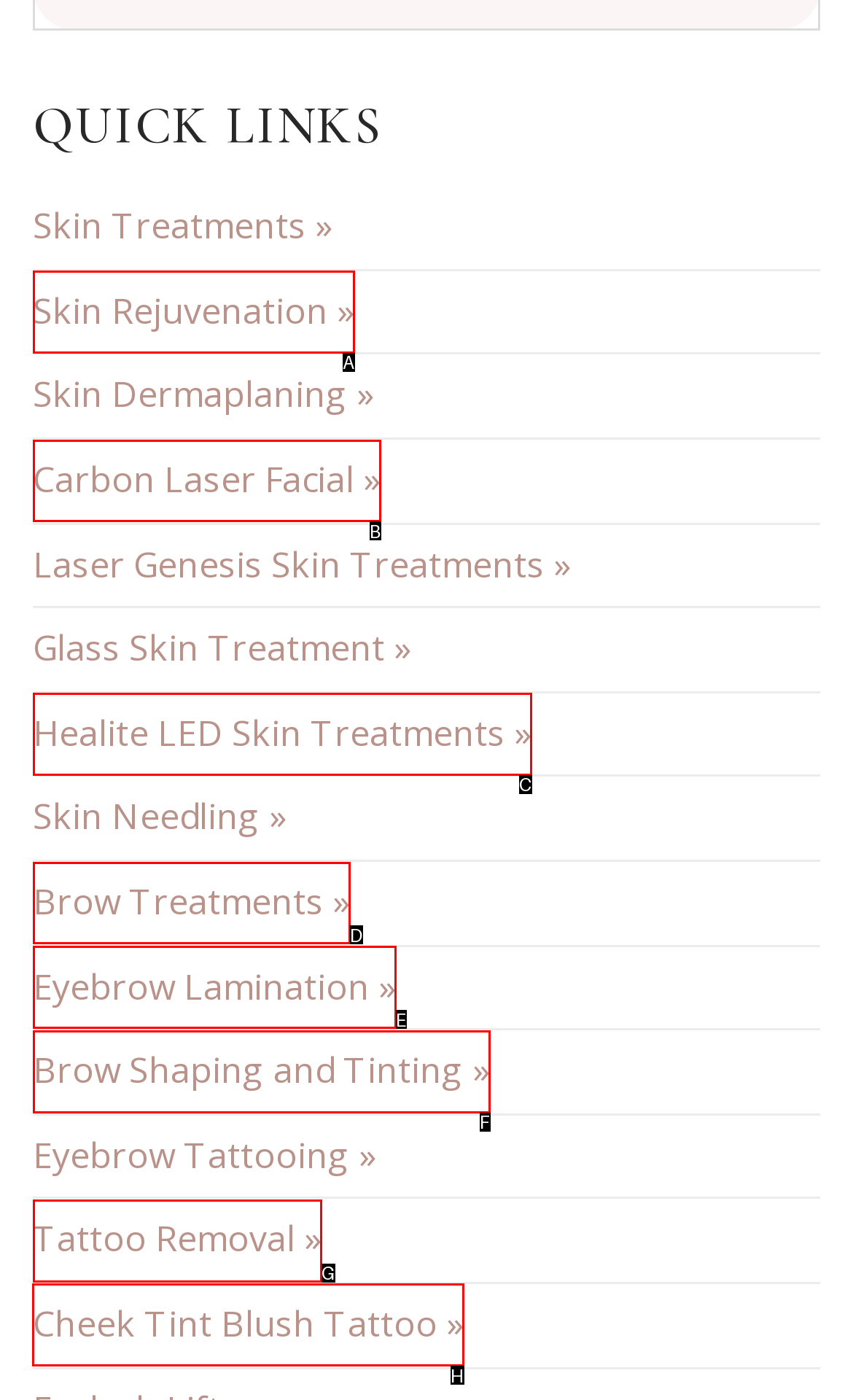Select the option I need to click to accomplish this task: Check out Cheek Tint Blush Tattoo
Provide the letter of the selected choice from the given options.

H